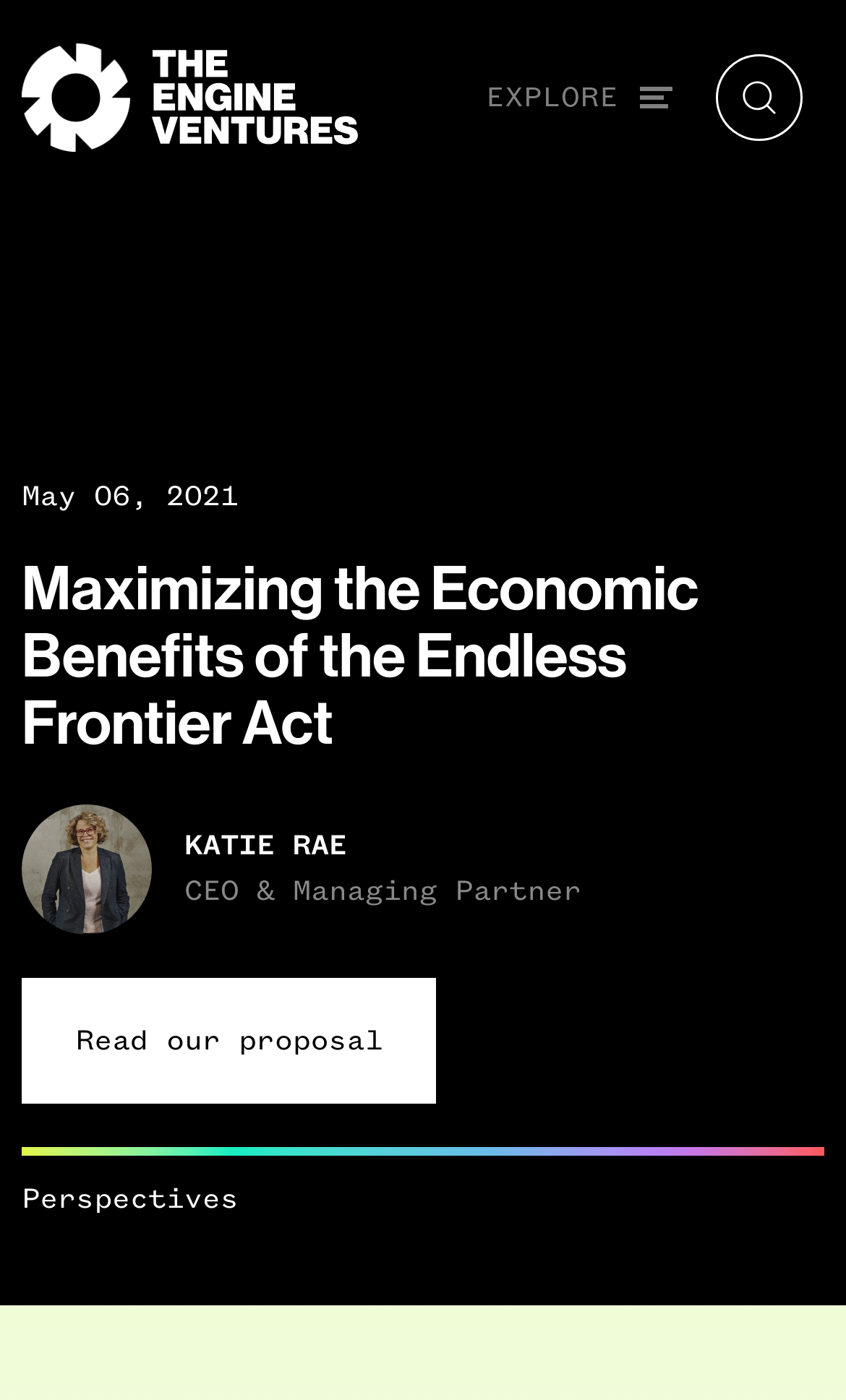Determine the bounding box coordinates of the UI element described below. Use the format (top-left x, top-left y, bottom-right x, bottom-right y) with floating point numbers between 0 and 1: Read our proposal

[0.026, 0.698, 0.516, 0.788]